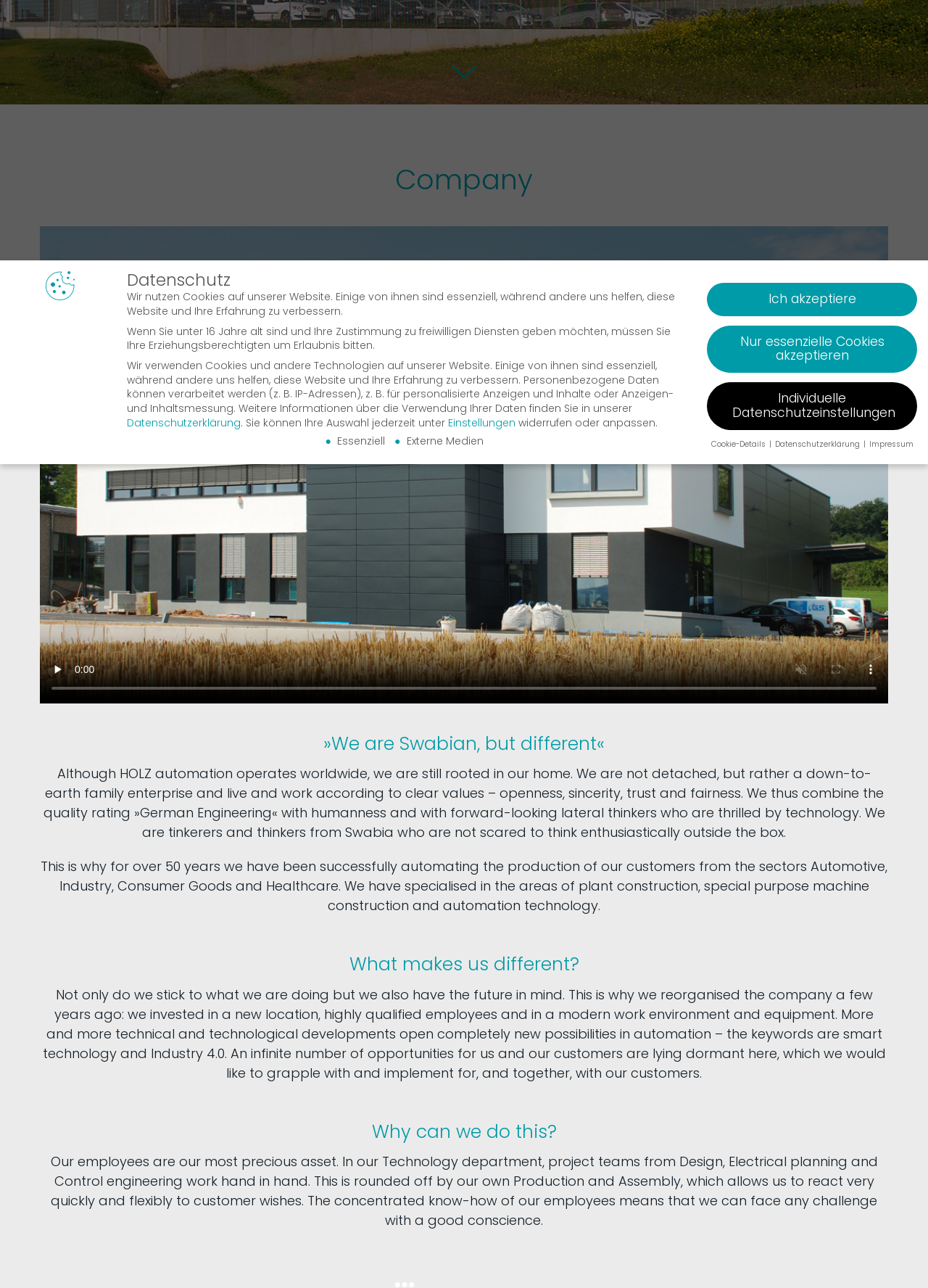Please locate the UI element described by "Go to Top" and provide its bounding box coordinates.

[0.059, 0.319, 0.093, 0.343]